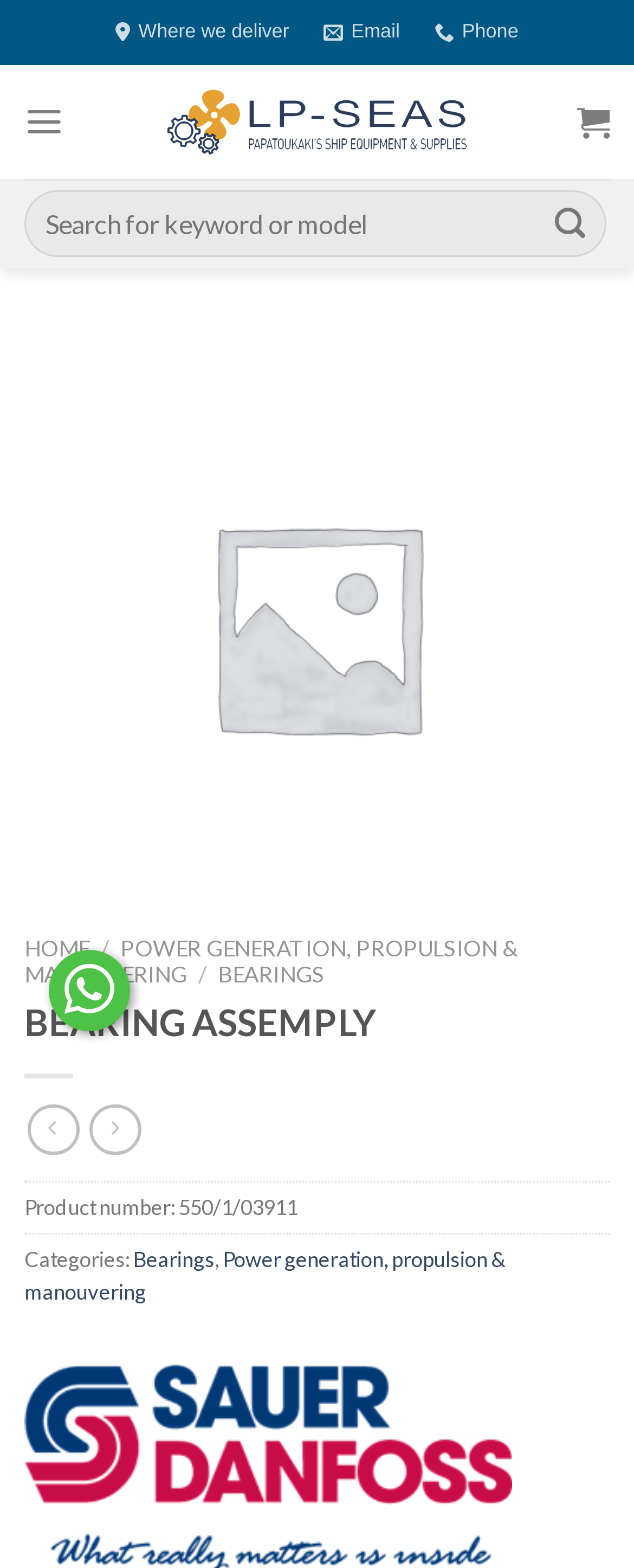What is the product number?
Please utilize the information in the image to give a detailed response to the question.

I found the product number by looking at the text 'Product number:' and the corresponding value next to it, which is '550/1/03911'.